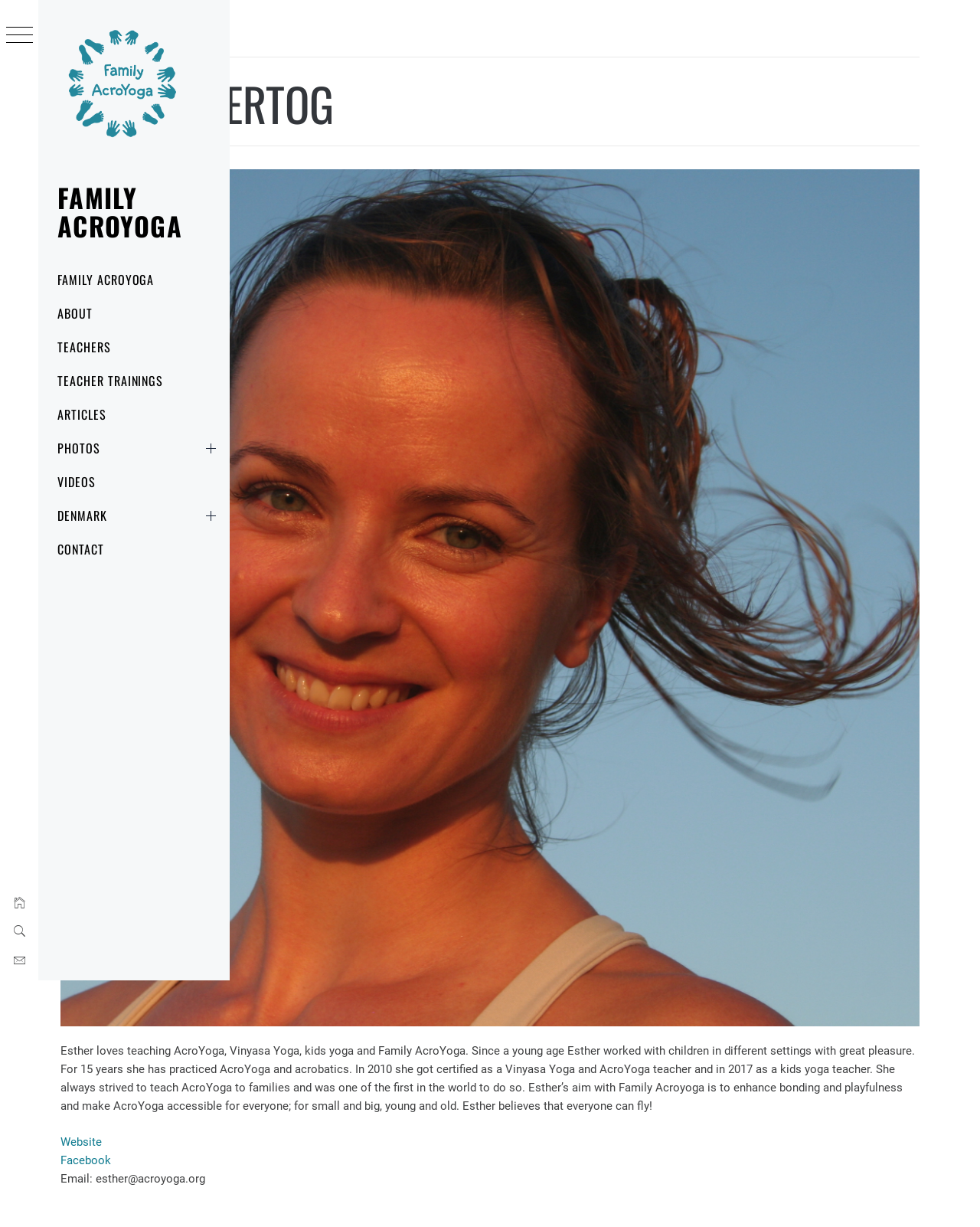What is the name of the yoga style Esther specializes in?
Refer to the screenshot and respond with a concise word or phrase.

AcroYoga